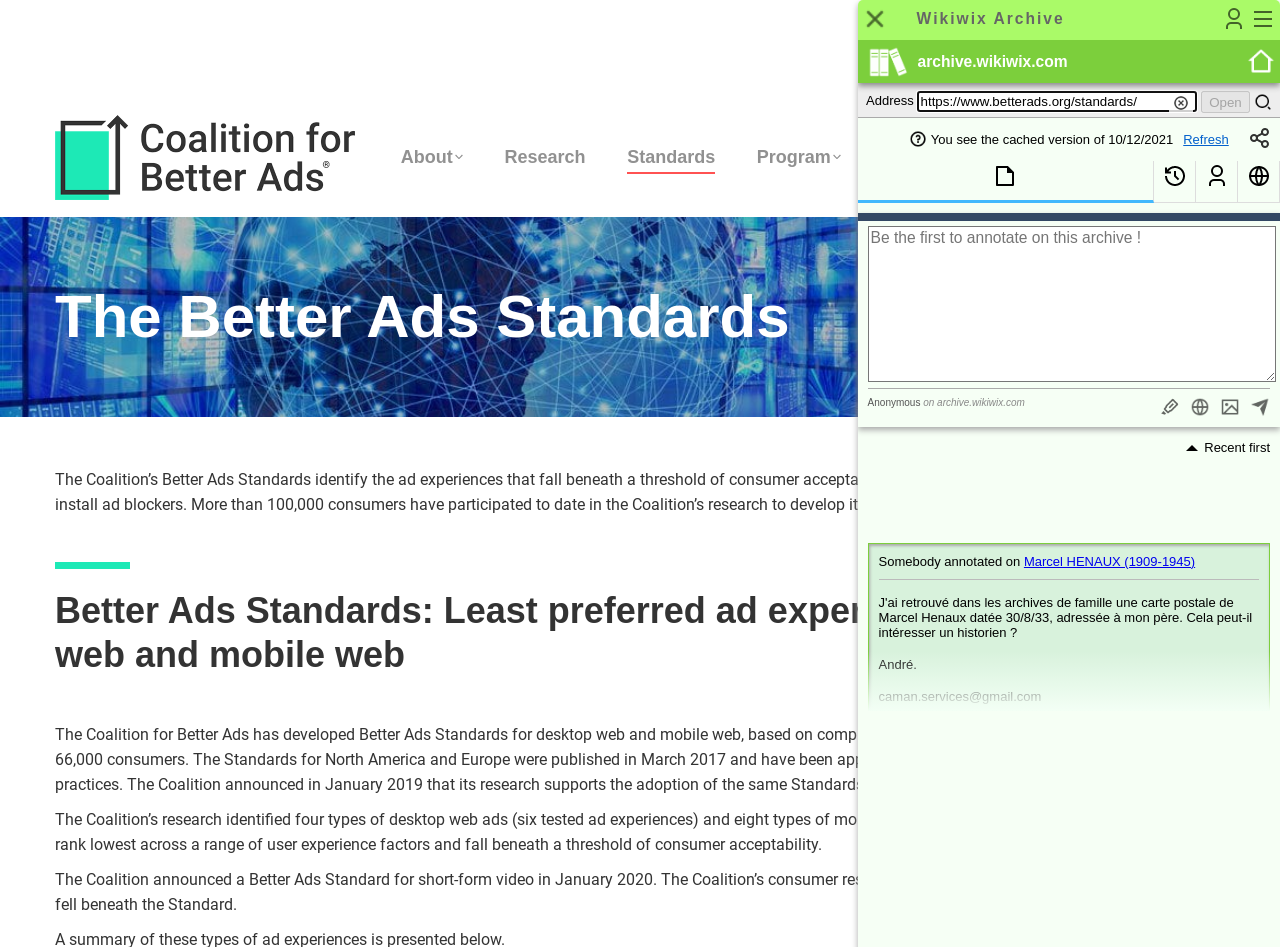Kindly determine the bounding box coordinates of the area that needs to be clicked to fulfill this instruction: "Search for similar pages in Wikiwix Archives".

[0.976, 0.096, 0.997, 0.119]